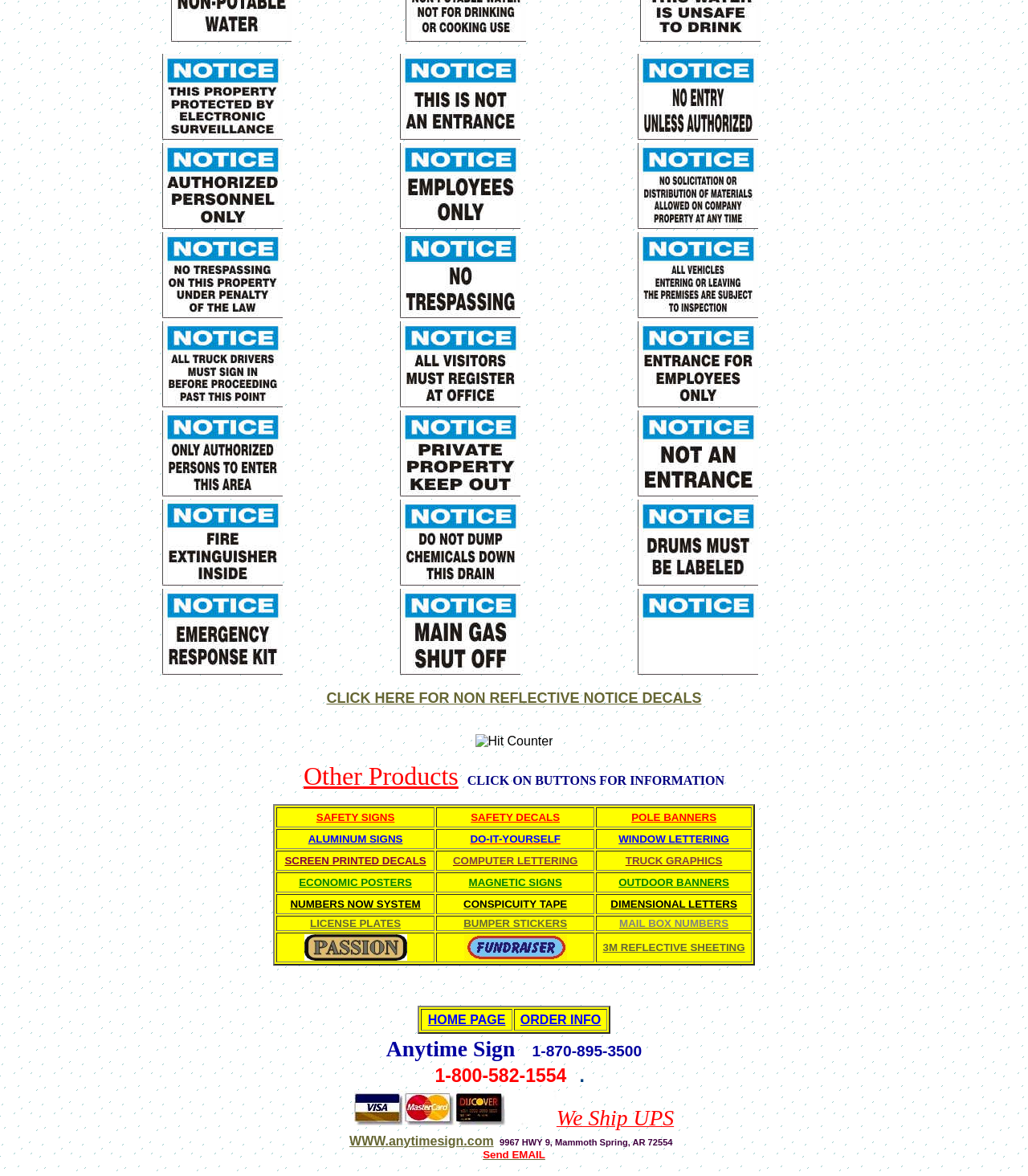Identify the bounding box coordinates for the region of the element that should be clicked to carry out the instruction: "view safety signs". The bounding box coordinates should be four float numbers between 0 and 1, i.e., [left, top, right, bottom].

[0.308, 0.689, 0.384, 0.7]